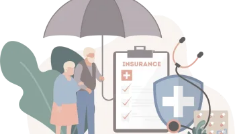Please respond to the question using a single word or phrase:
What symbol represents health security and coverage?

Shield with a medical cross